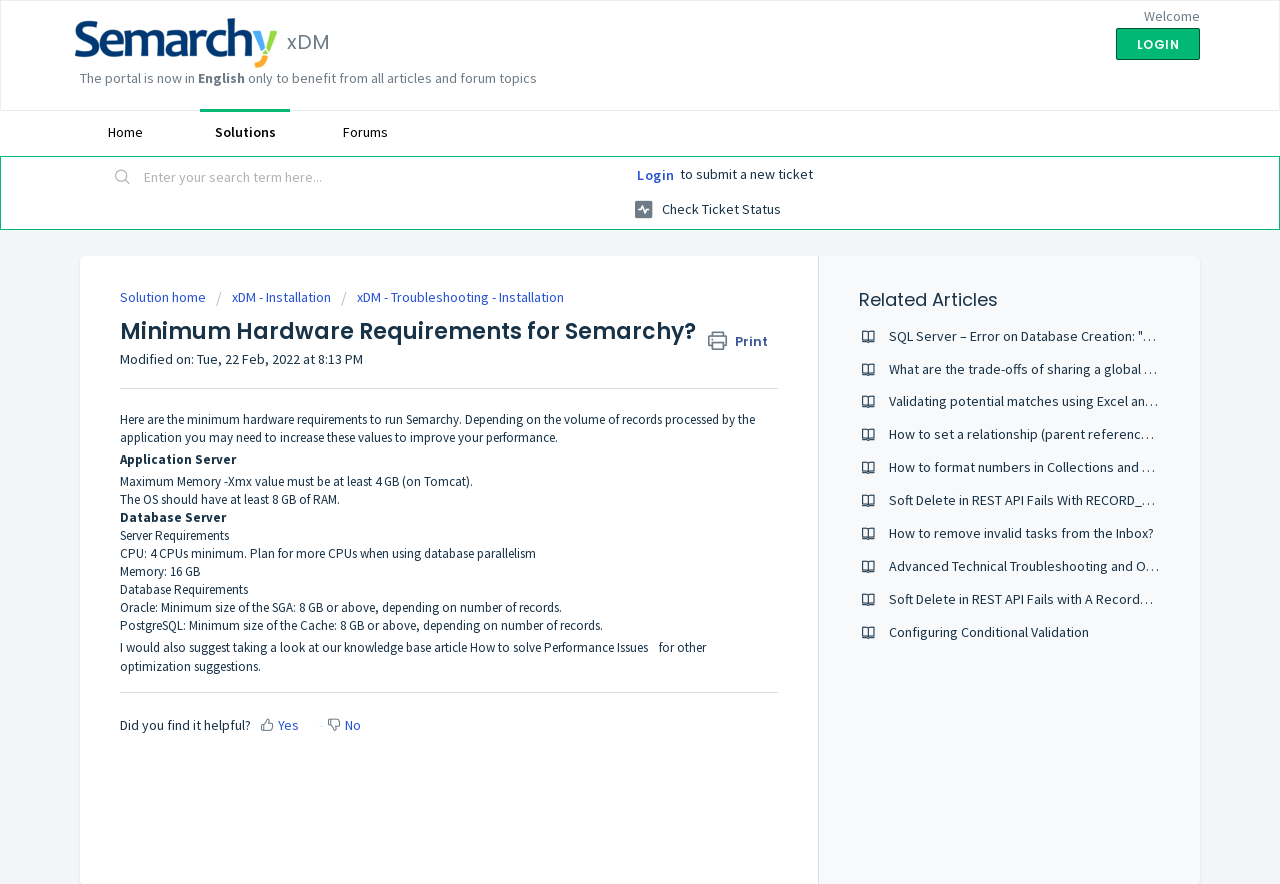Can you find the bounding box coordinates for the element to click on to achieve the instruction: "Click the 'LOGIN' button"?

[0.871, 0.032, 0.938, 0.068]